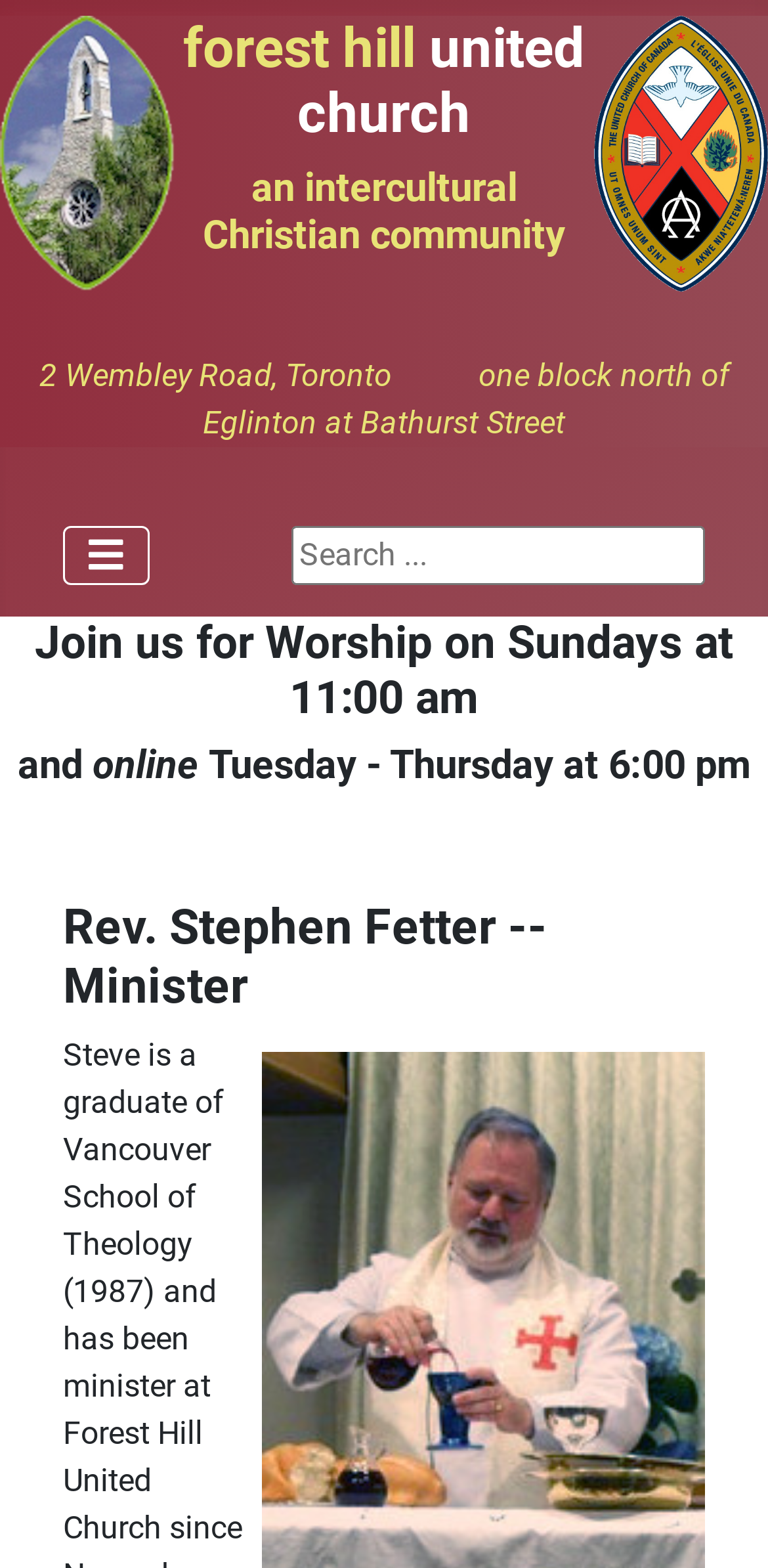Reply to the question with a single word or phrase:
Who is the Minister of the church?

Rev. Stephen Fetter